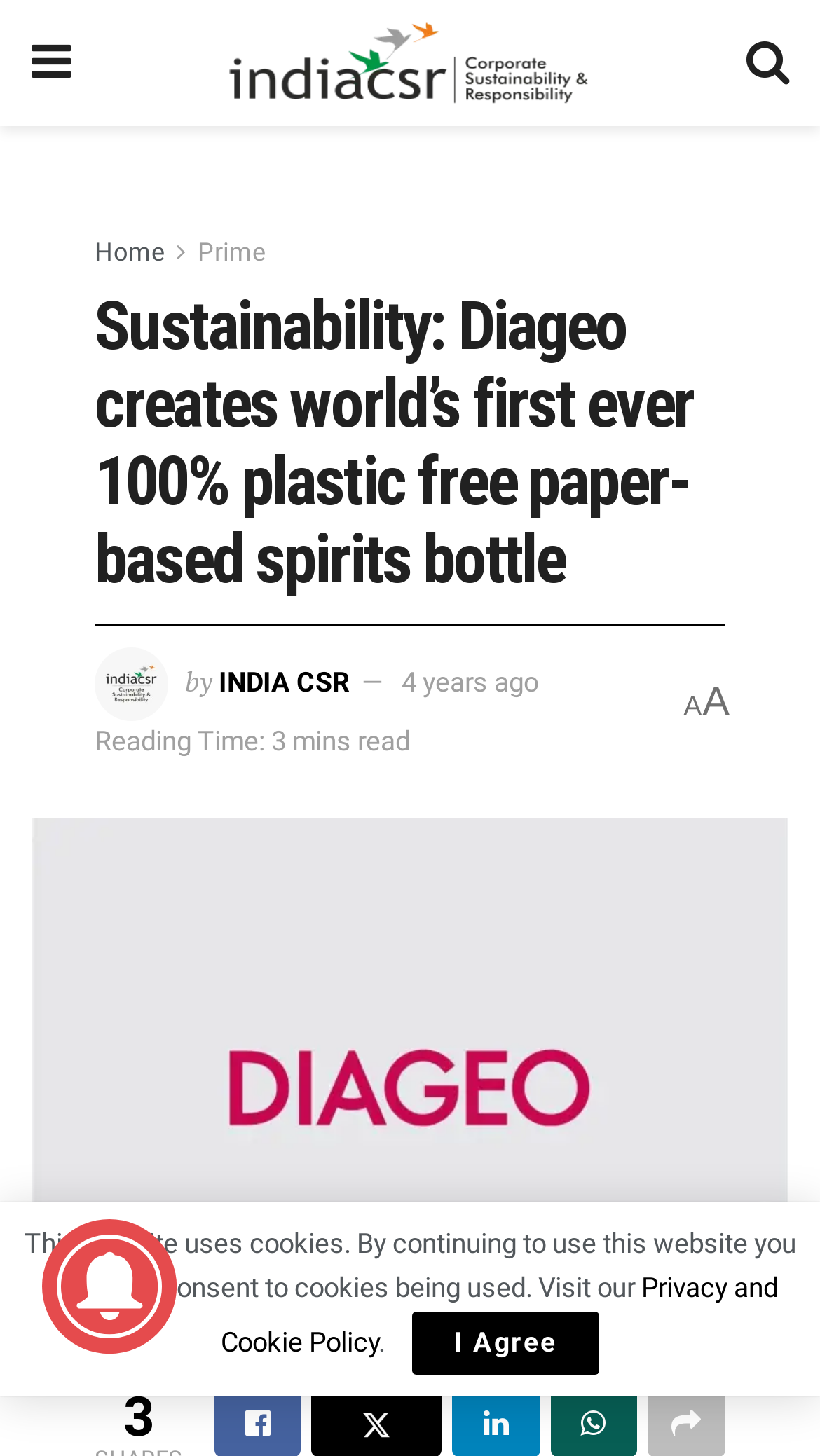What is the text of the webpage's headline?

Sustainability: Diageo creates world’s first ever 100% plastic free paper-based spirits bottle